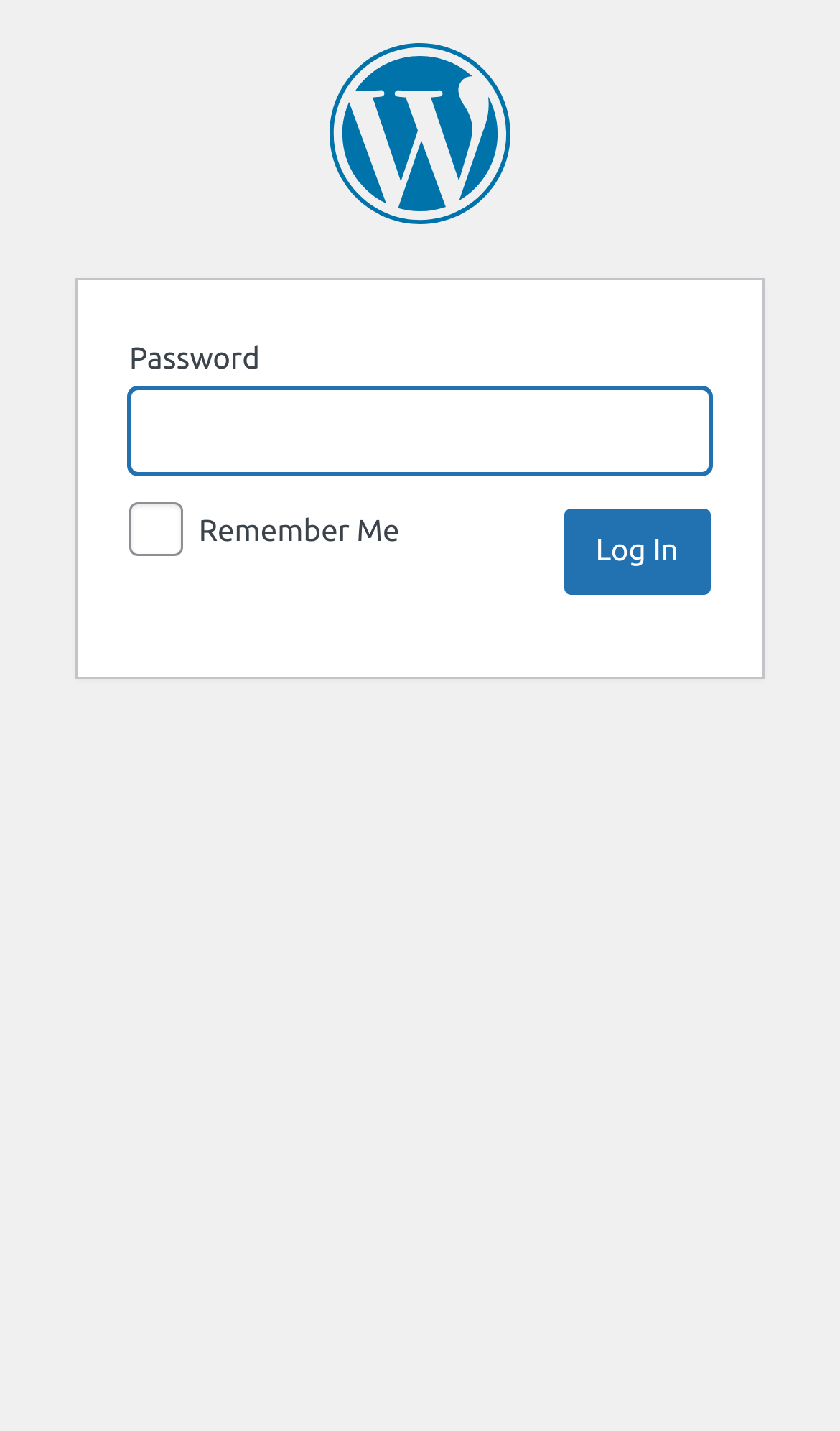Provide the bounding box for the UI element matching this description: "name="wp-submit" value="Log In"".

[0.671, 0.355, 0.846, 0.416]